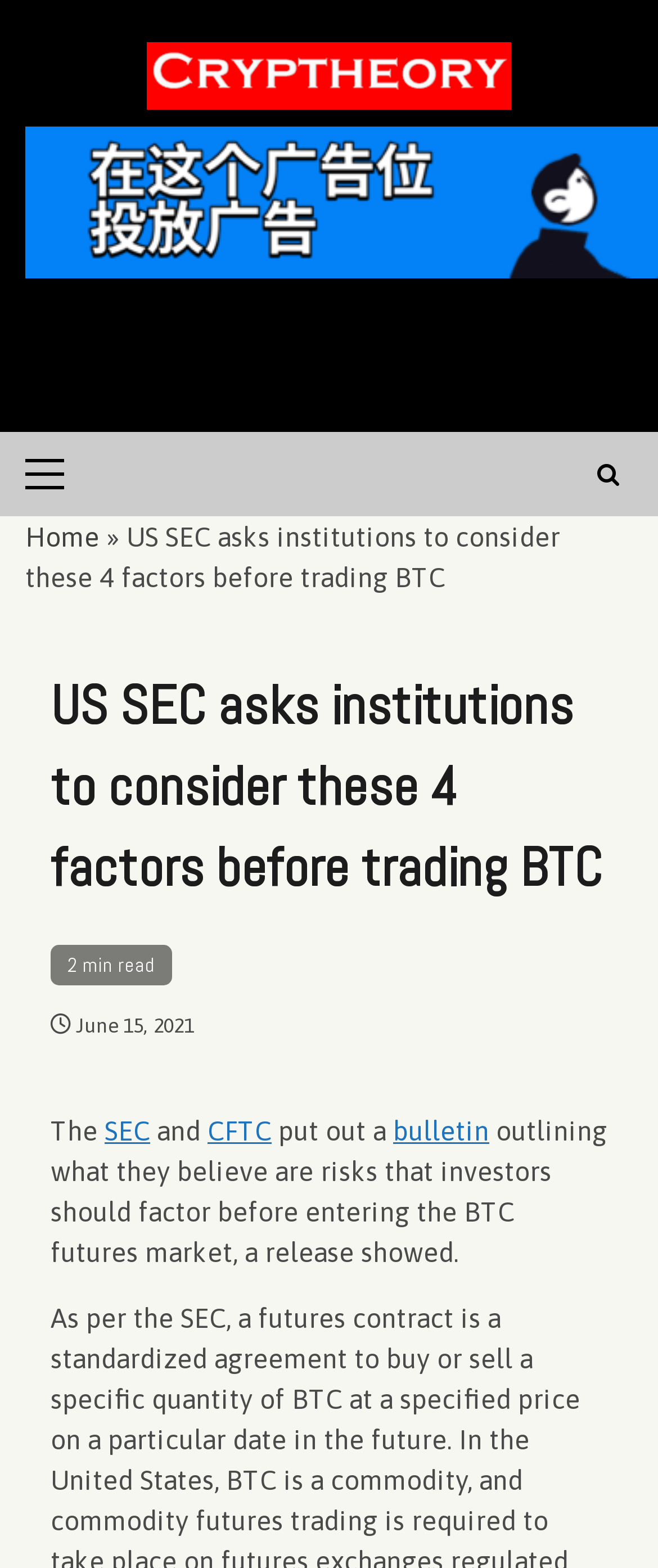How many minutes does it take to read the article?
Please utilize the information in the image to give a detailed response to the question.

The reading time of the article can be found below the title of the article, where it says '2 min read'.